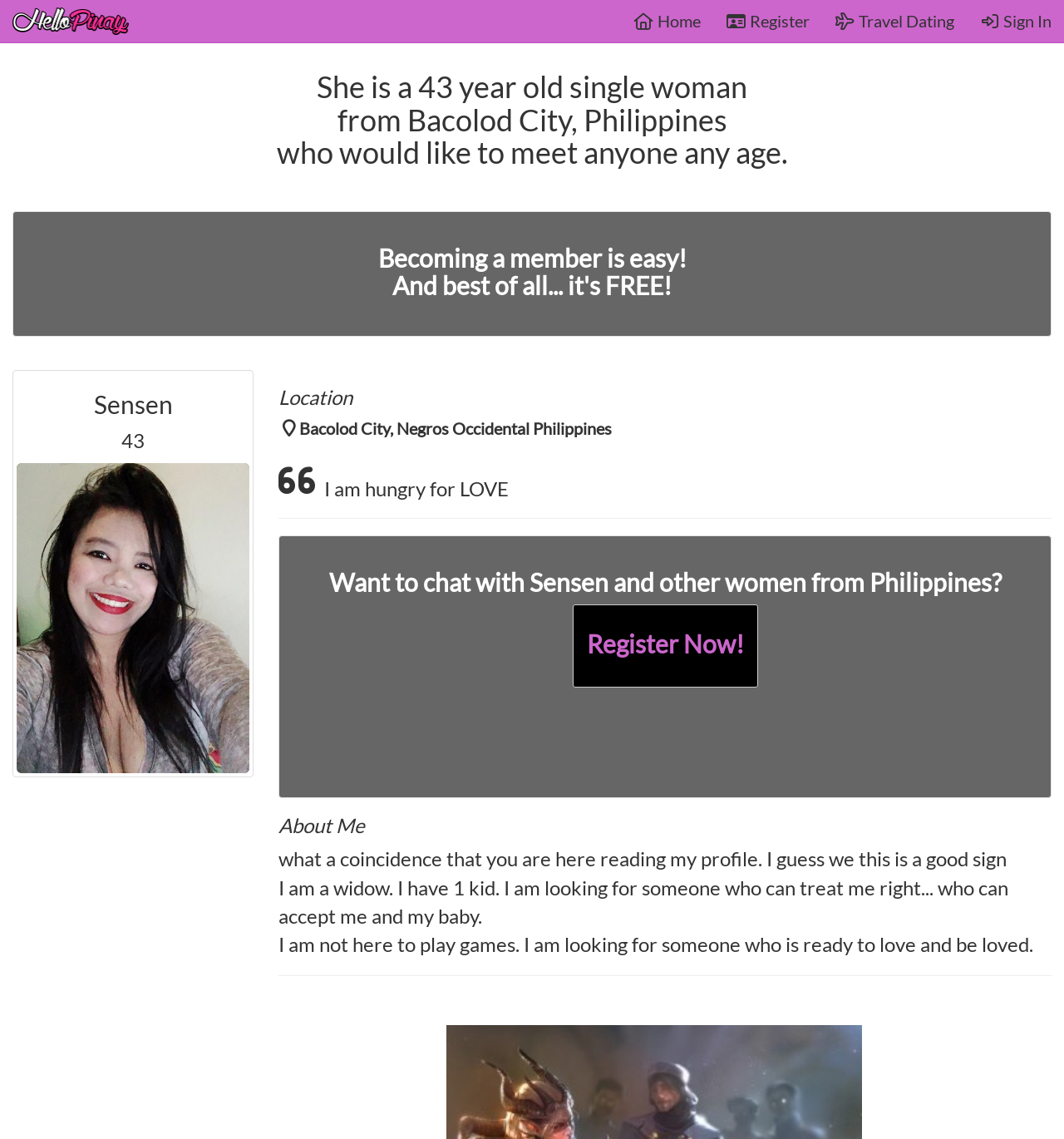Given the description Home, predict the bounding box coordinates of the UI element. Ensure the coordinates are in the format (top-left x, top-left y, bottom-right x, bottom-right y) and all values are between 0 and 1.

None